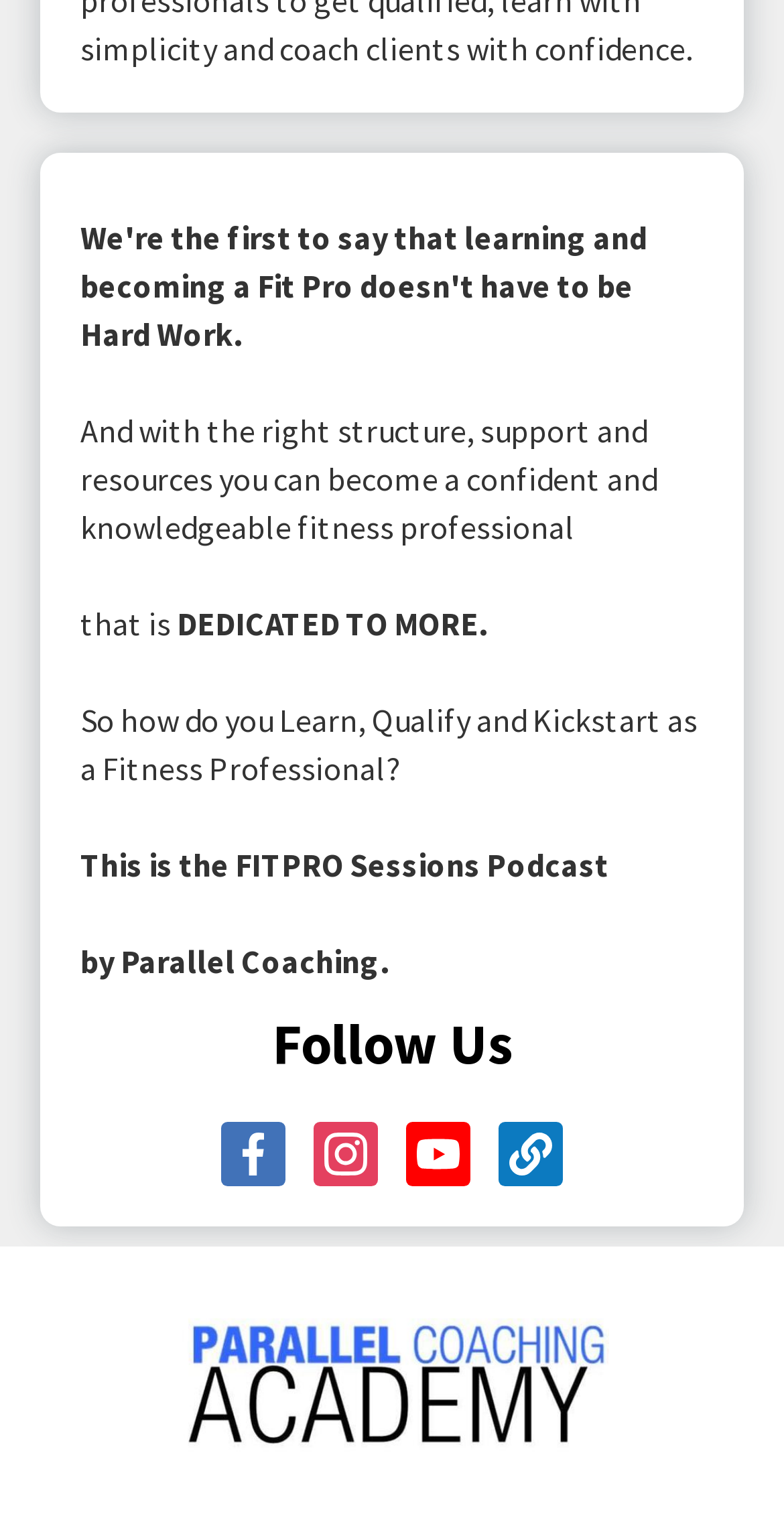Please provide a brief answer to the following inquiry using a single word or phrase:
What is the name of the company that provides coaching?

Parallel Coaching